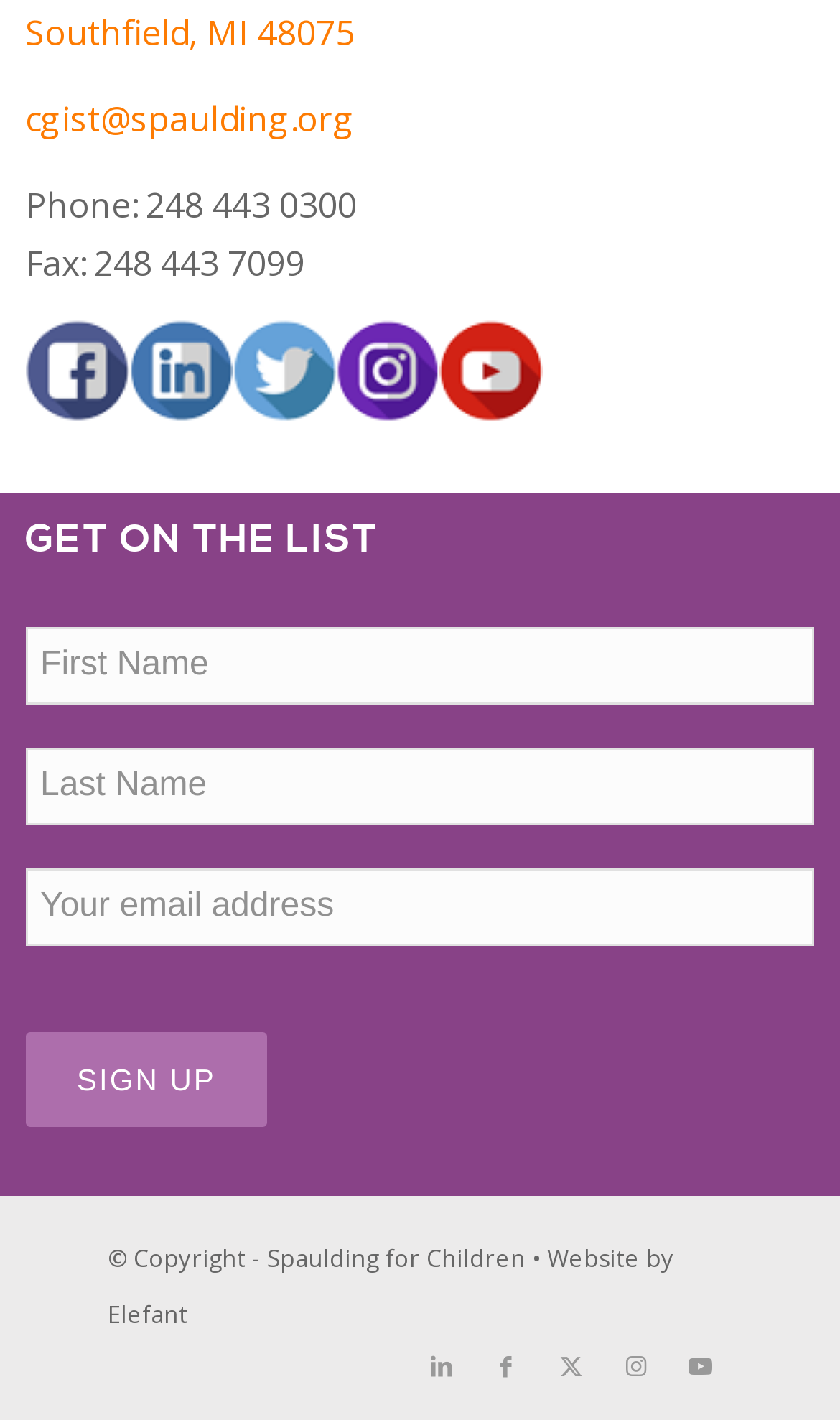Utilize the details in the image to give a detailed response to the question: How many social media links are at the bottom of the page?

I counted the number of link elements at the bottom of the page with the text 'Link to LinkedIn', 'Link to Facebook', 'Link to Twitter', 'Link to Instagram', and 'Link to Youtube'.